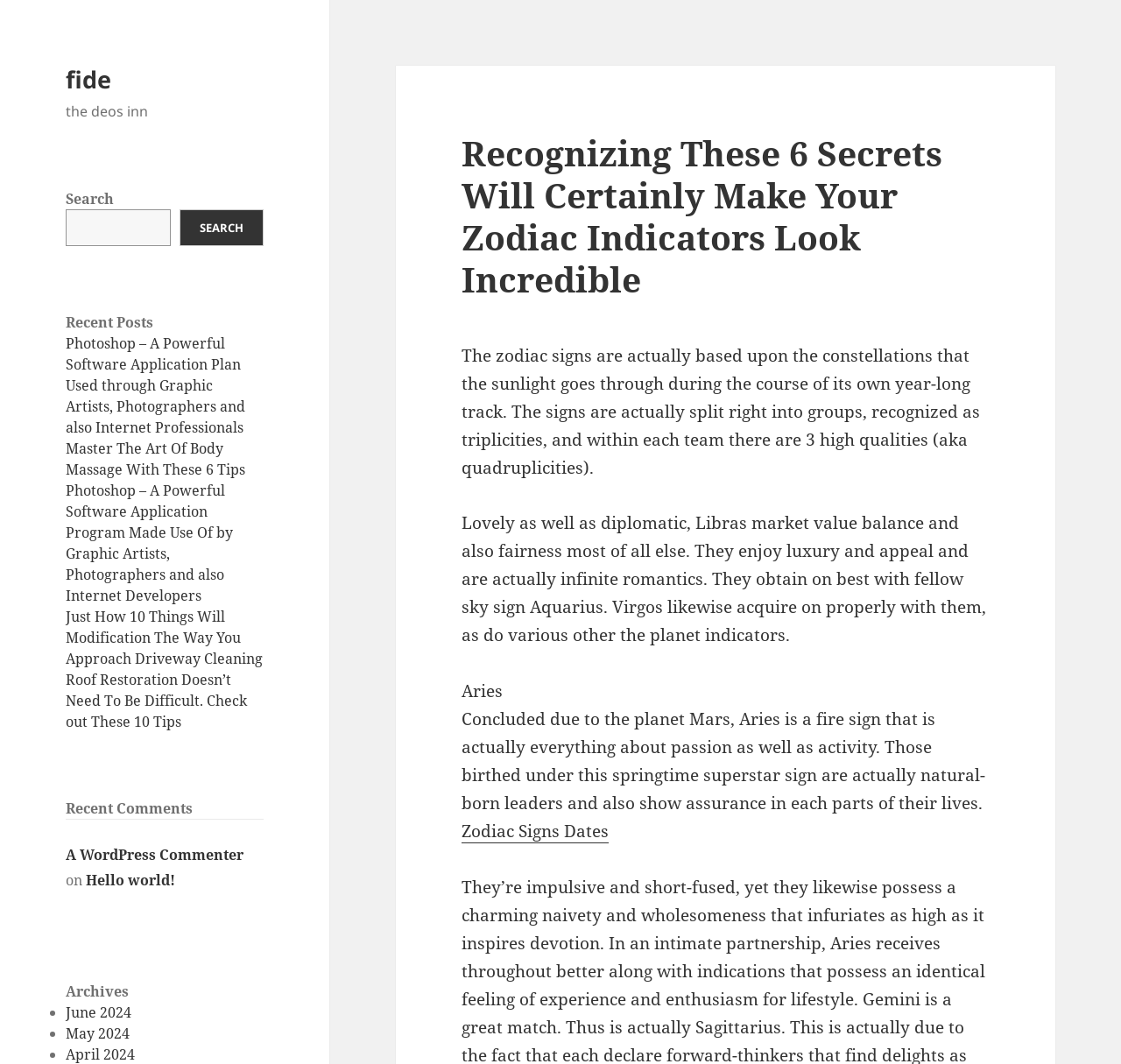Can you find the bounding box coordinates for the element to click on to achieve the instruction: "View archives for June 2024"?

[0.059, 0.943, 0.117, 0.961]